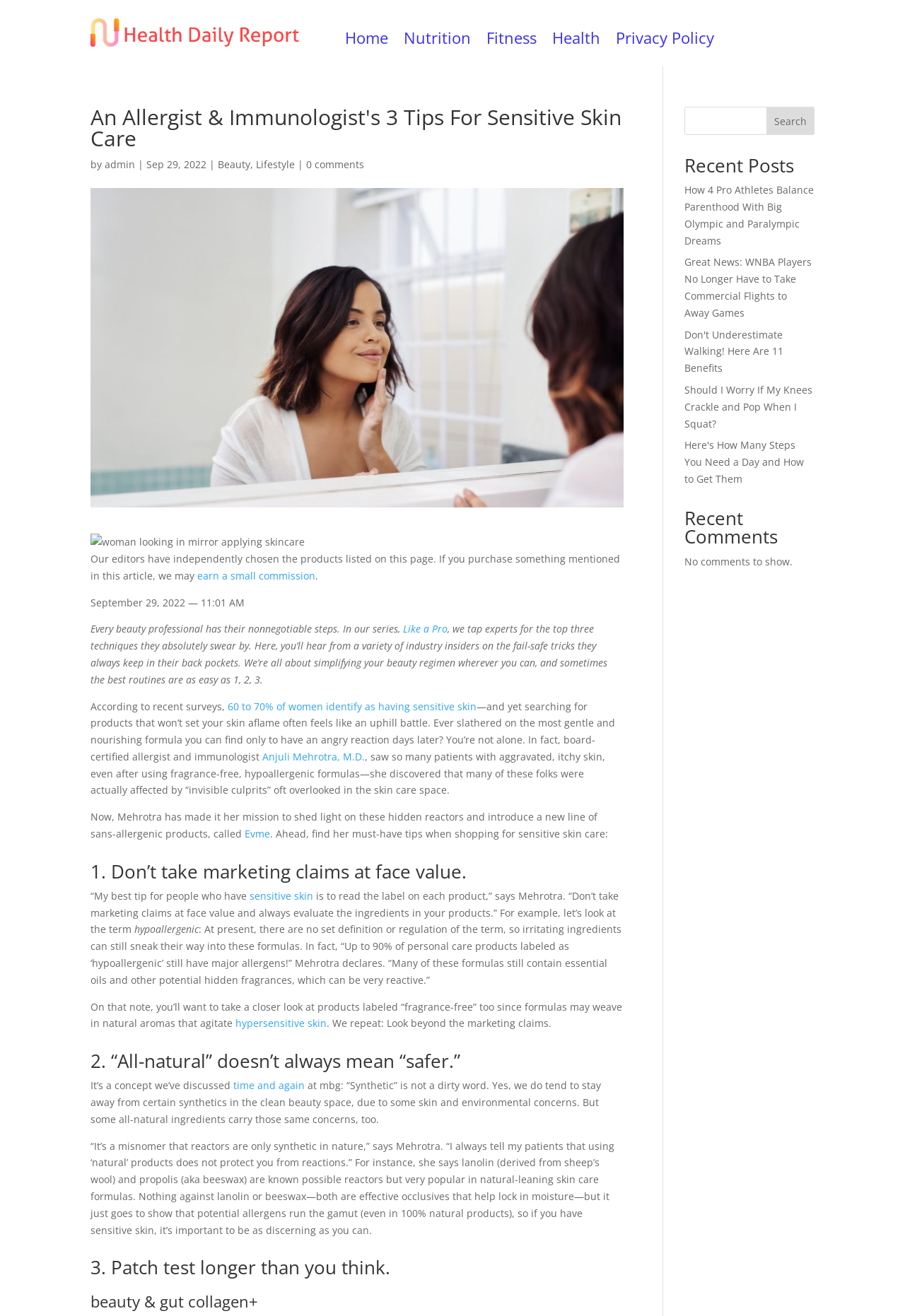Find the coordinates for the bounding box of the element with this description: "Nutrition".

[0.446, 0.024, 0.52, 0.036]